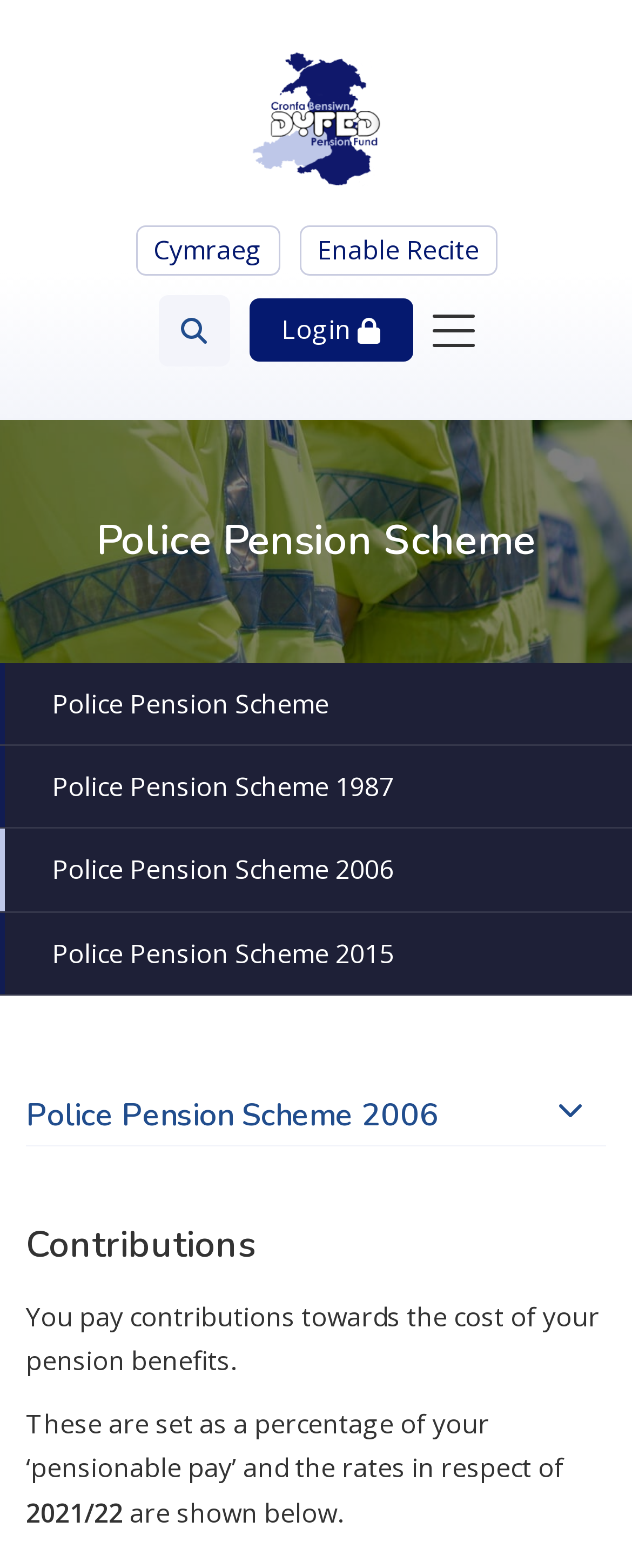Find the bounding box coordinates of the clickable element required to execute the following instruction: "Search". Provide the coordinates as four float numbers between 0 and 1, i.e., [left, top, right, bottom].

[0.25, 0.188, 0.363, 0.233]